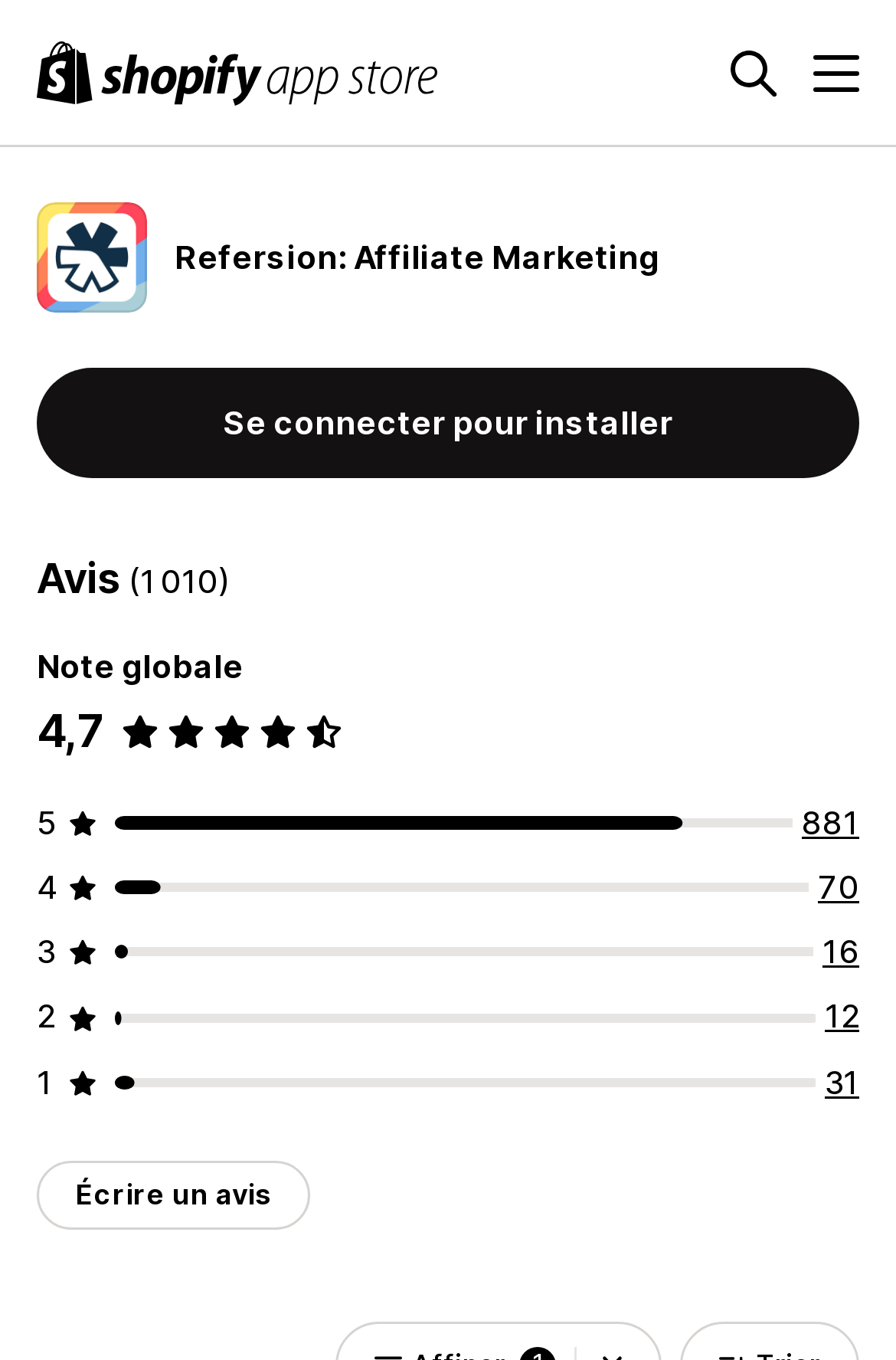Please predict the bounding box coordinates (top-left x, top-left y, bottom-right x, bottom-right y) for the UI element in the screenshot that fits the description: 31

[0.921, 0.78, 0.959, 0.809]